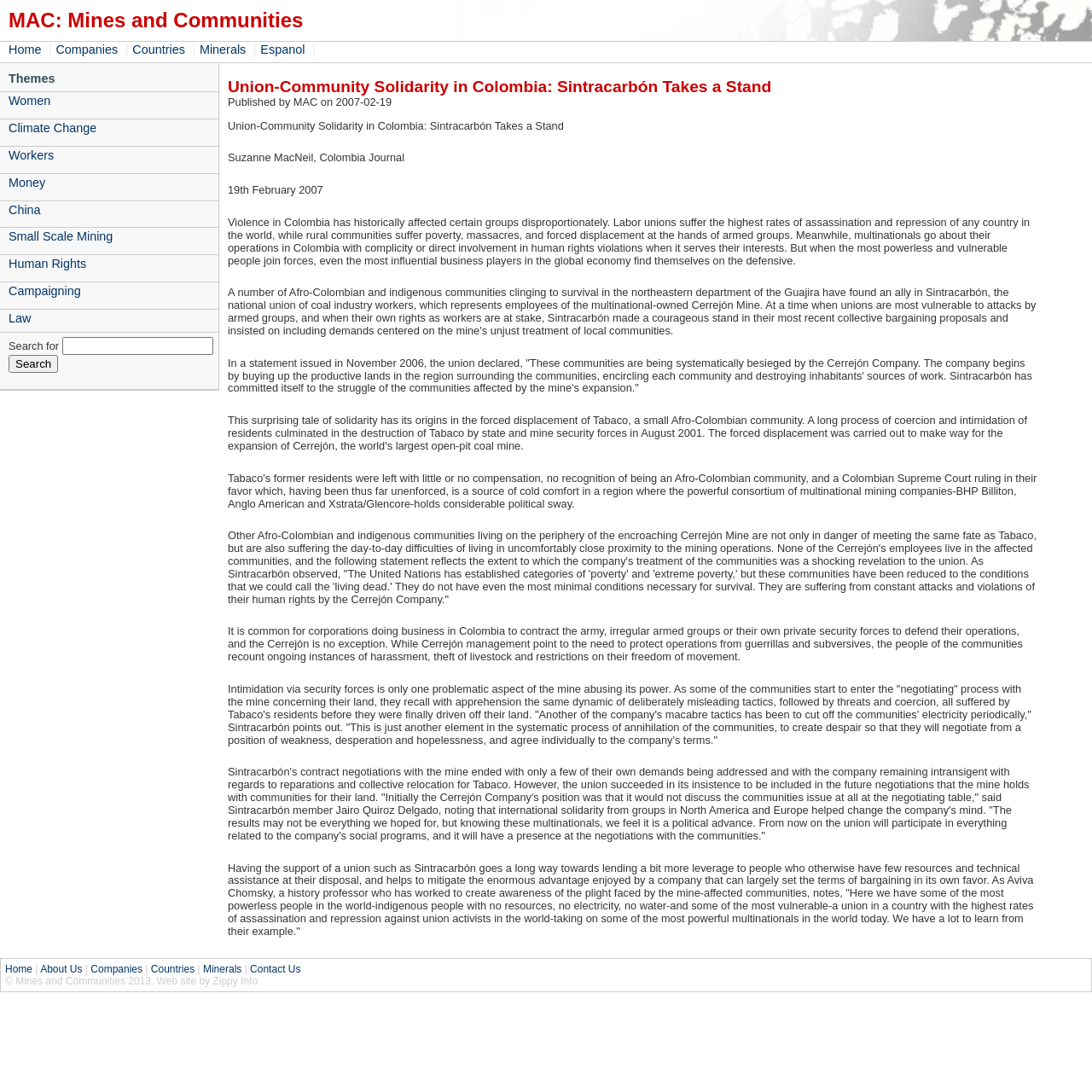What is the name of the company accused of human rights violations?
Answer with a single word or phrase by referring to the visual content.

Cerrejón Company